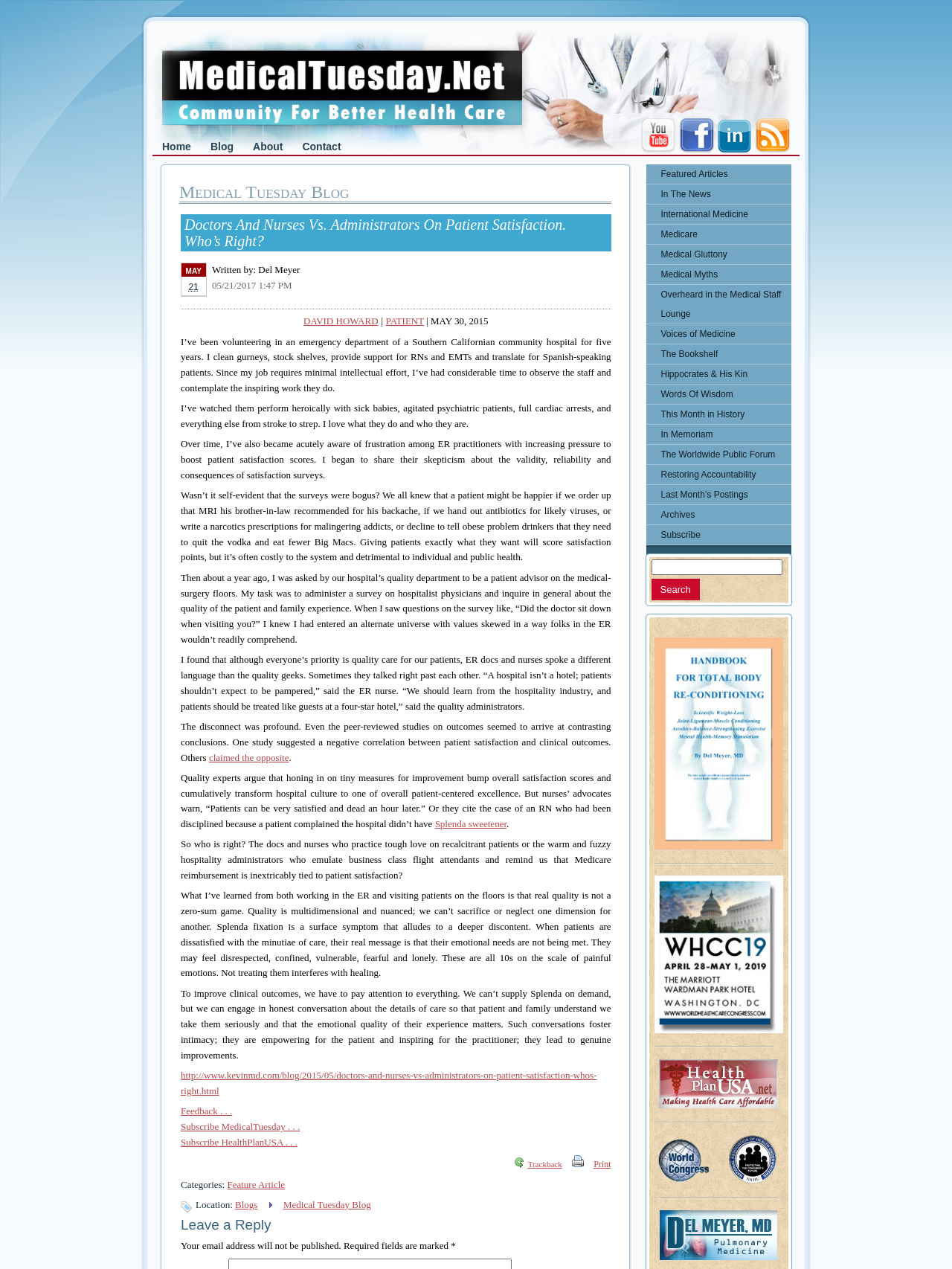Use a single word or phrase to answer the question: 
What is the main topic of this blog post?

Patient satisfaction